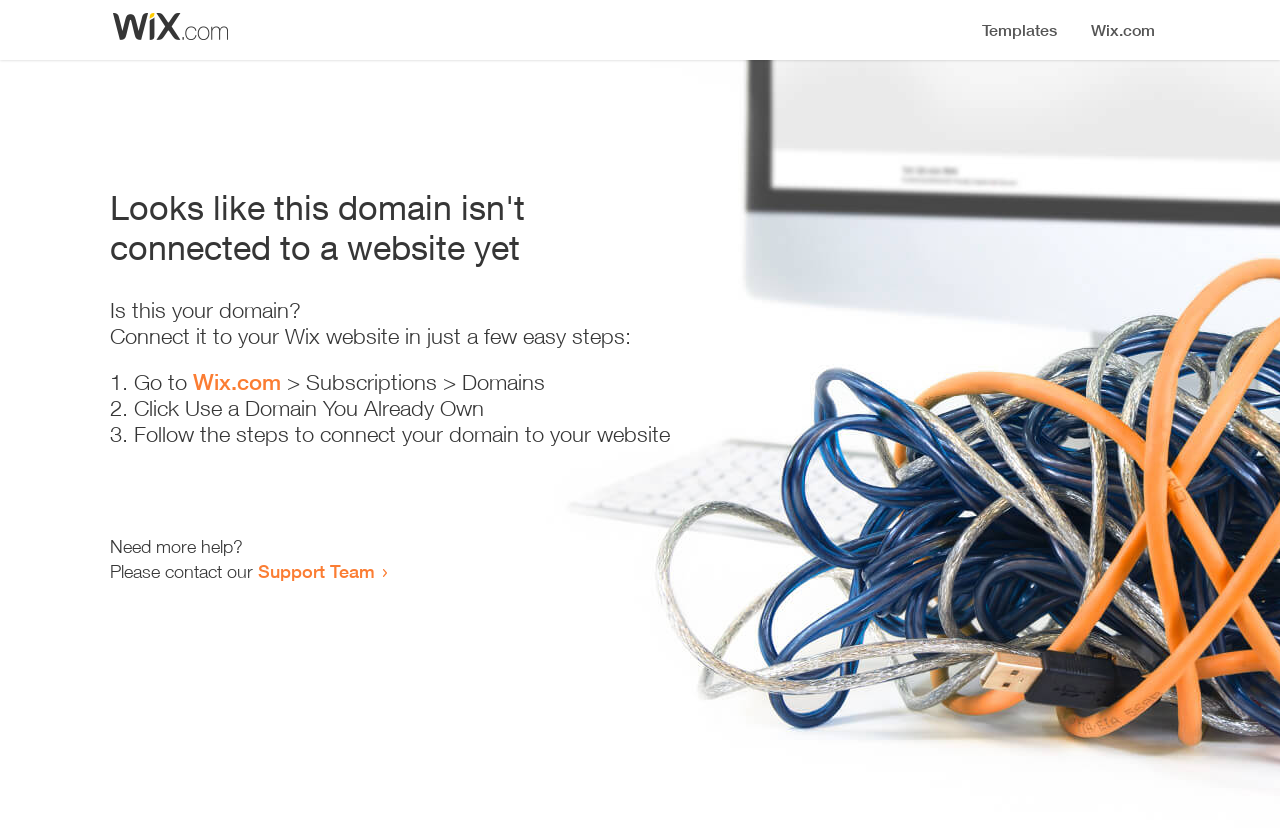Locate the UI element described by Wix.com and provide its bounding box coordinates. Use the format (top-left x, top-left y, bottom-right x, bottom-right y) with all values as floating point numbers between 0 and 1.

[0.151, 0.446, 0.22, 0.477]